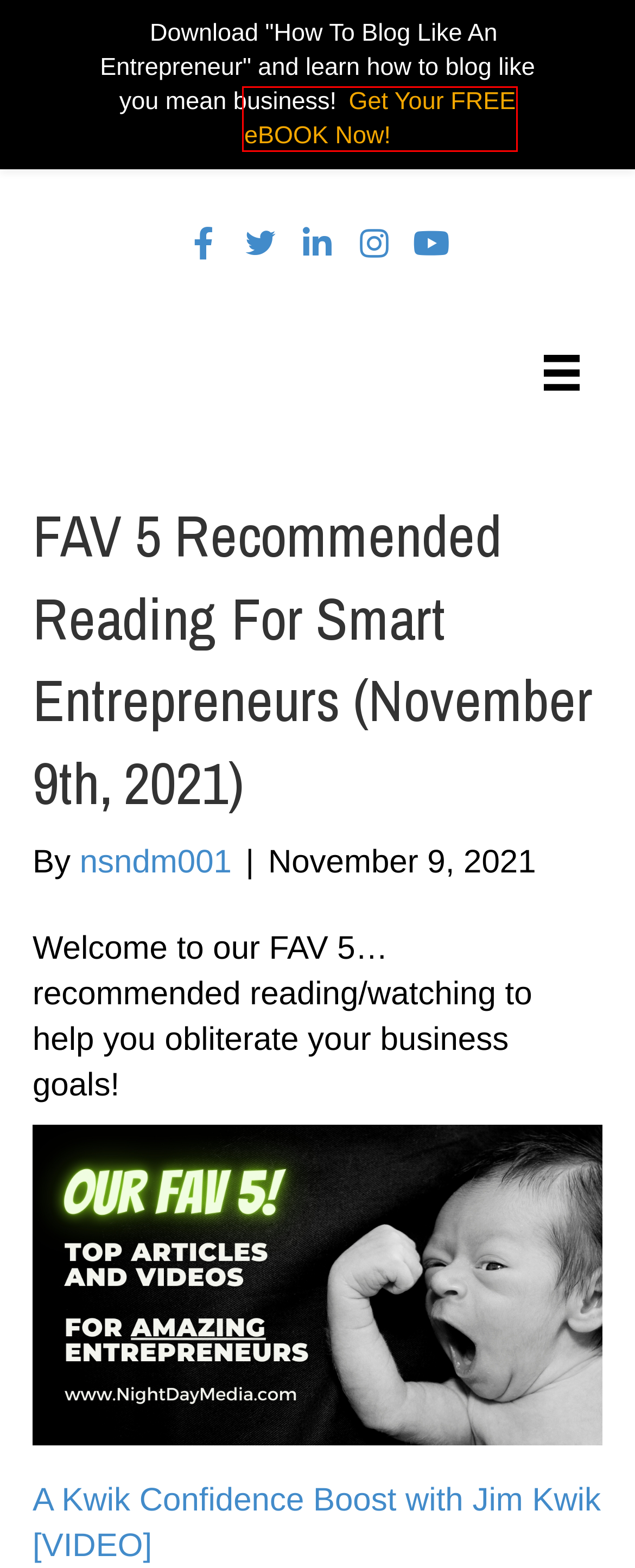Look at the screenshot of the webpage and find the element within the red bounding box. Choose the webpage description that best fits the new webpage that will appear after clicking the element. Here are the candidates:
A. nishi sood Archives - Night Day Media
B. night day productions Archives - Night Day Media
C. Social Media For Entrepreneurs - Night Day Media
D. Free eBook! - Night Day Media
E. social media marketing for business owners Archives - Night Day Media
F. social media marketing for entrepreneurs Archives - Night Day Media
G. social media training for freelancers Archives - Night Day Media
H. seth godin Archives - Night Day Media

D